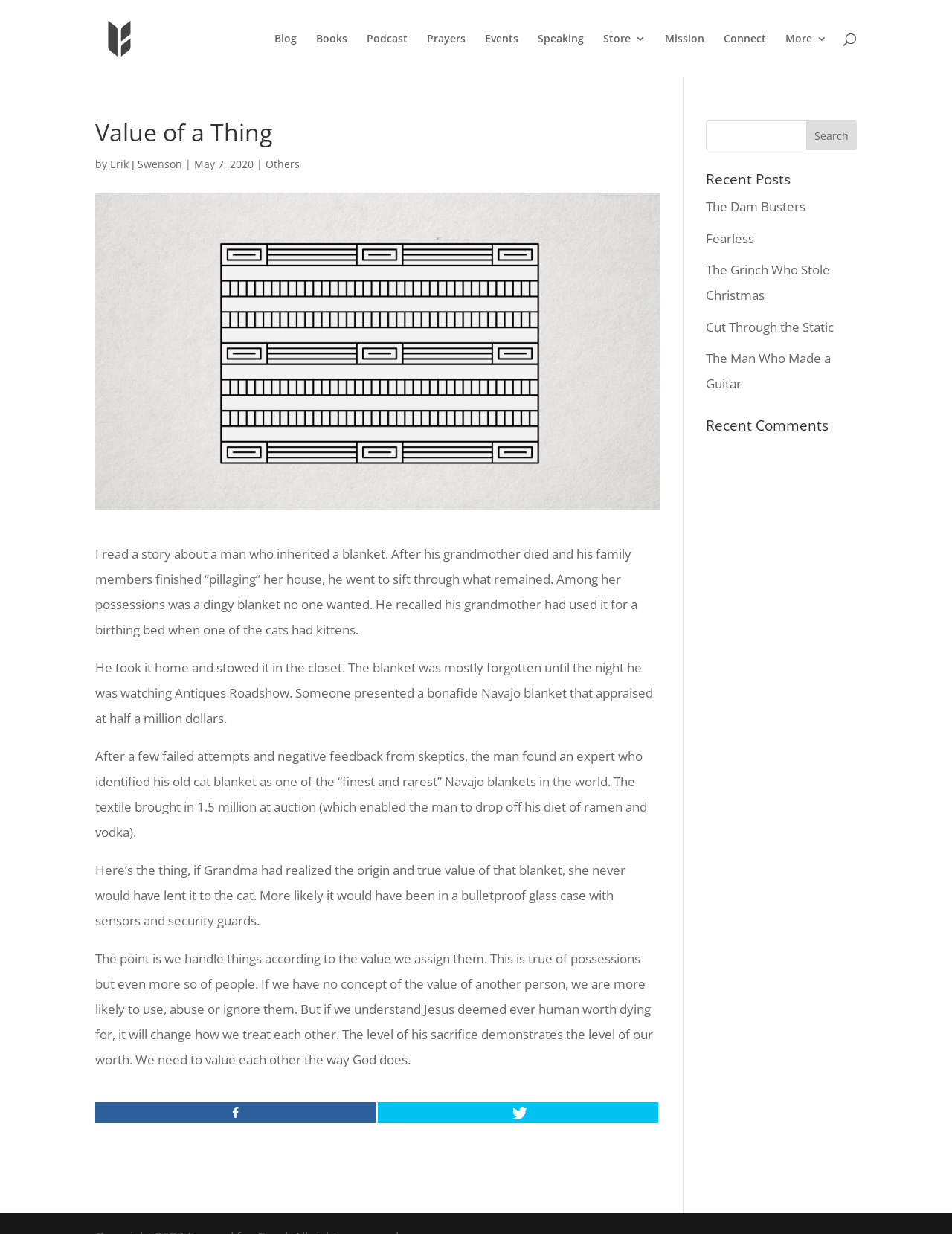Determine the main headline of the webpage and provide its text.

Value of a Thing